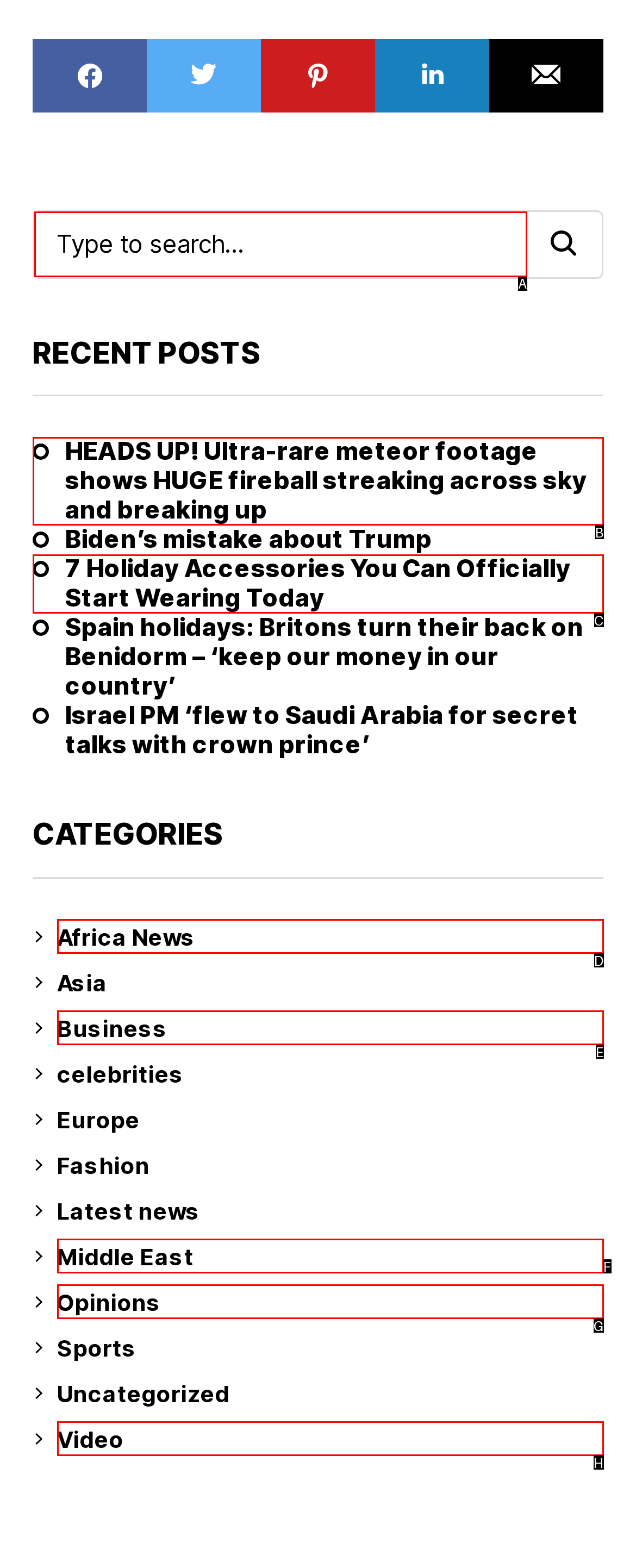Identify the HTML element that corresponds to the following description: name="s" placeholder="Type to search..." Provide the letter of the best matching option.

A